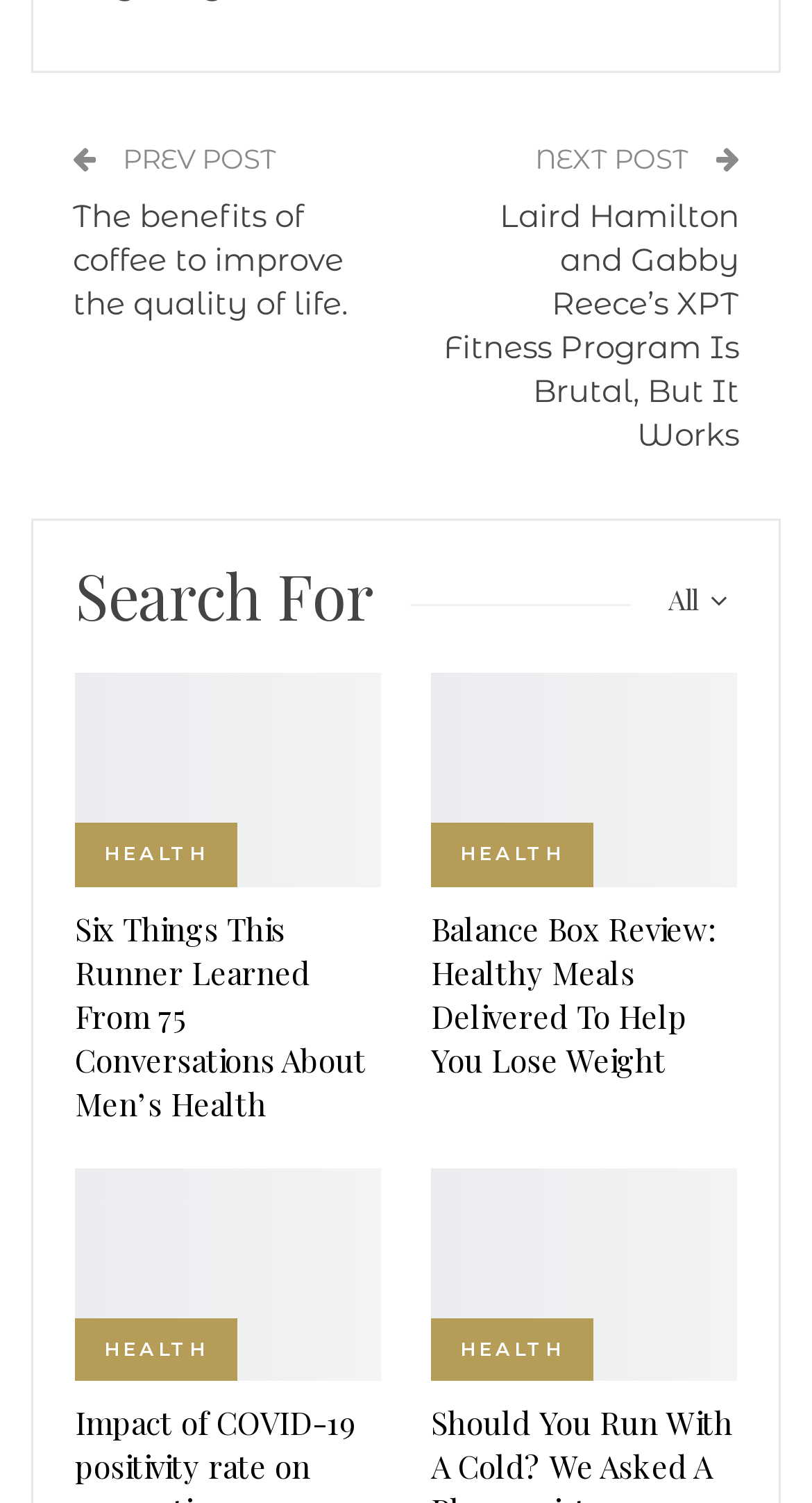Identify and provide the bounding box for the element described by: "All".

[0.777, 0.374, 0.908, 0.422]